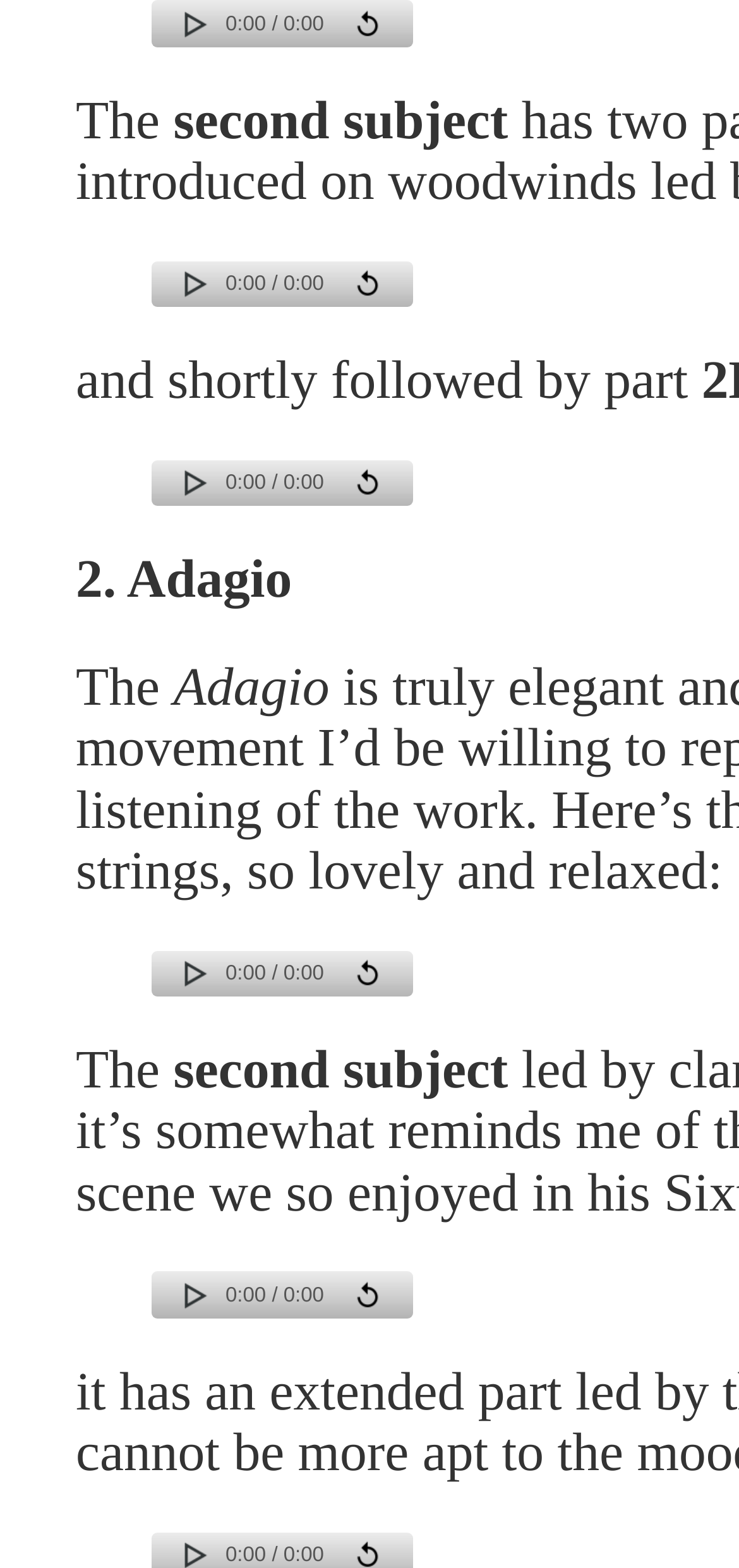Please reply to the following question with a single word or a short phrase:
What is the text below the third image?

and shortly followed by part